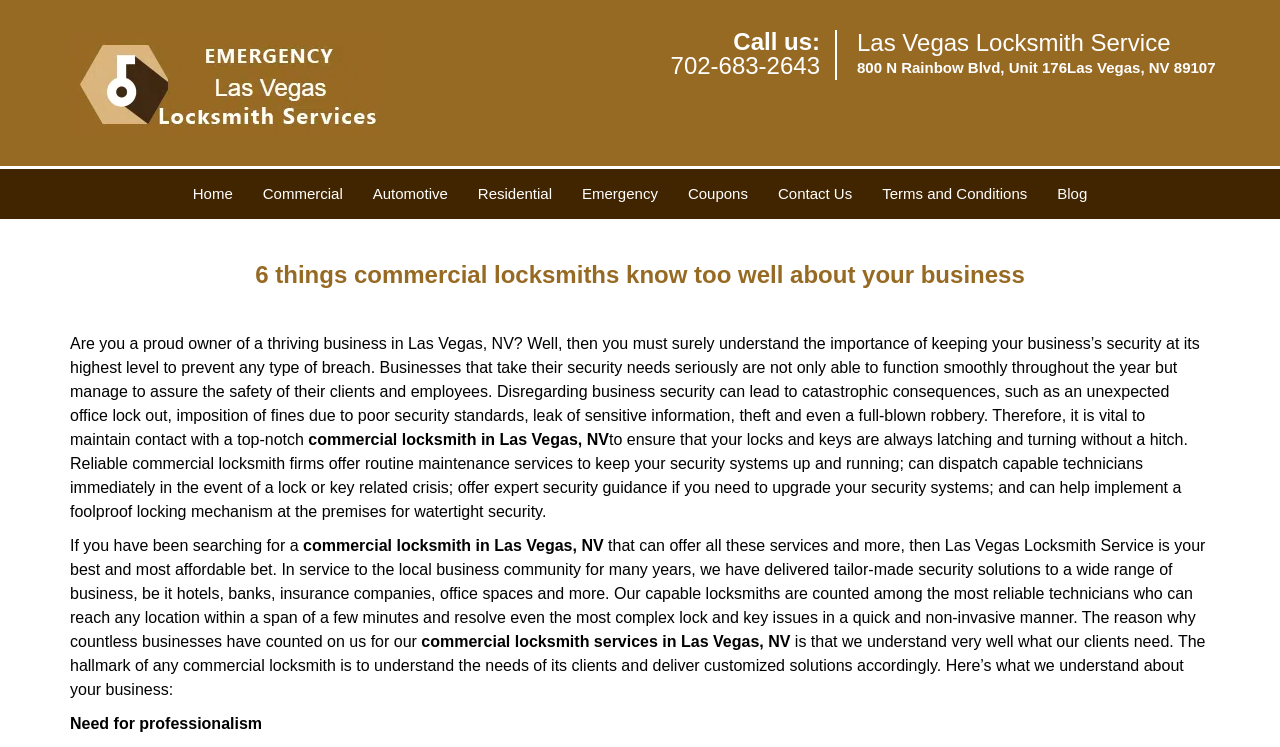Extract the bounding box of the UI element described as: "alt="Las Vegas Locksmith Service"".

[0.055, 0.04, 0.297, 0.182]